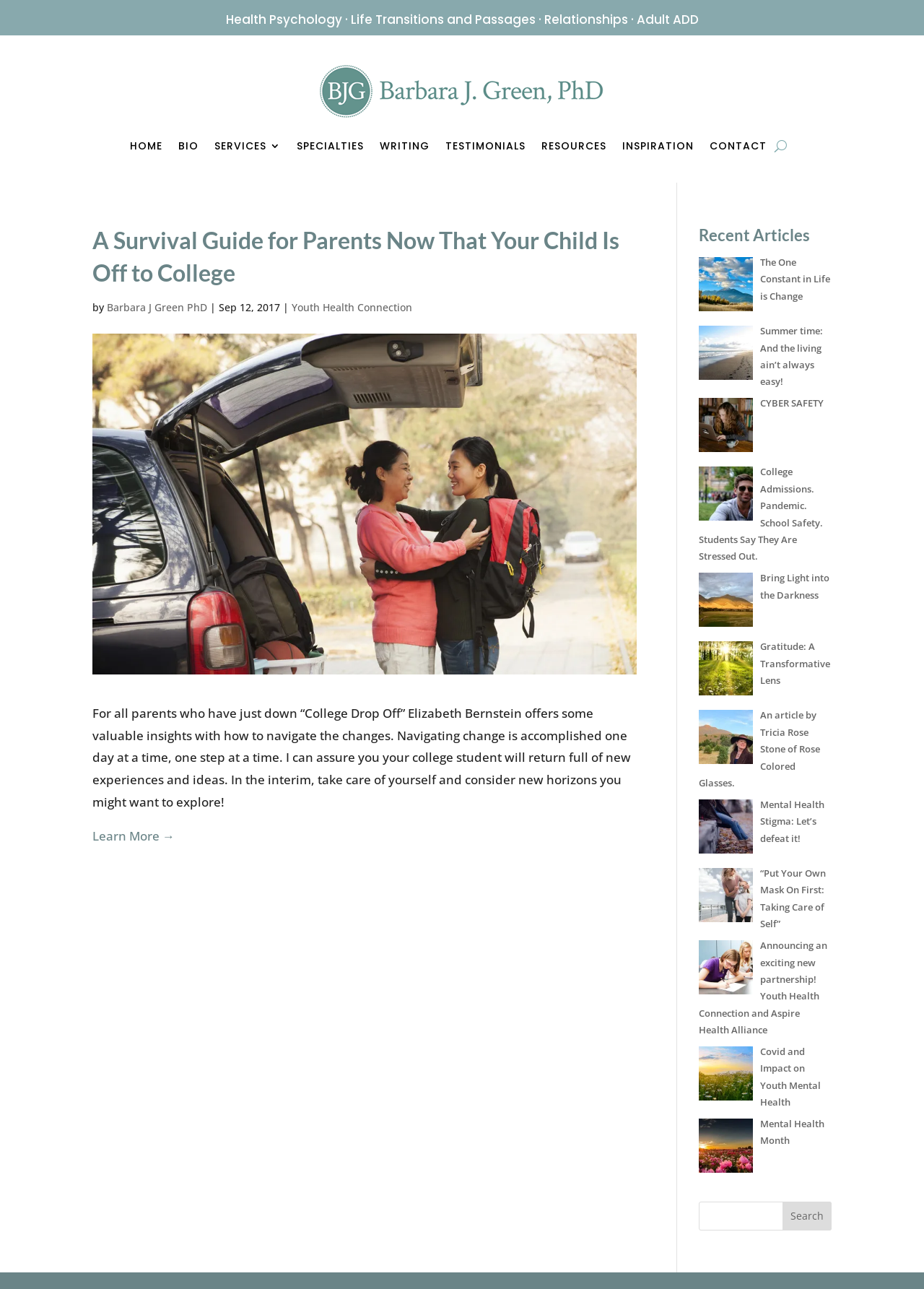Locate the UI element that matches the description Services in the webpage screenshot. Return the bounding box coordinates in the format (top-left x, top-left y, bottom-right x, bottom-right y), with values ranging from 0 to 1.

[0.232, 0.092, 0.304, 0.135]